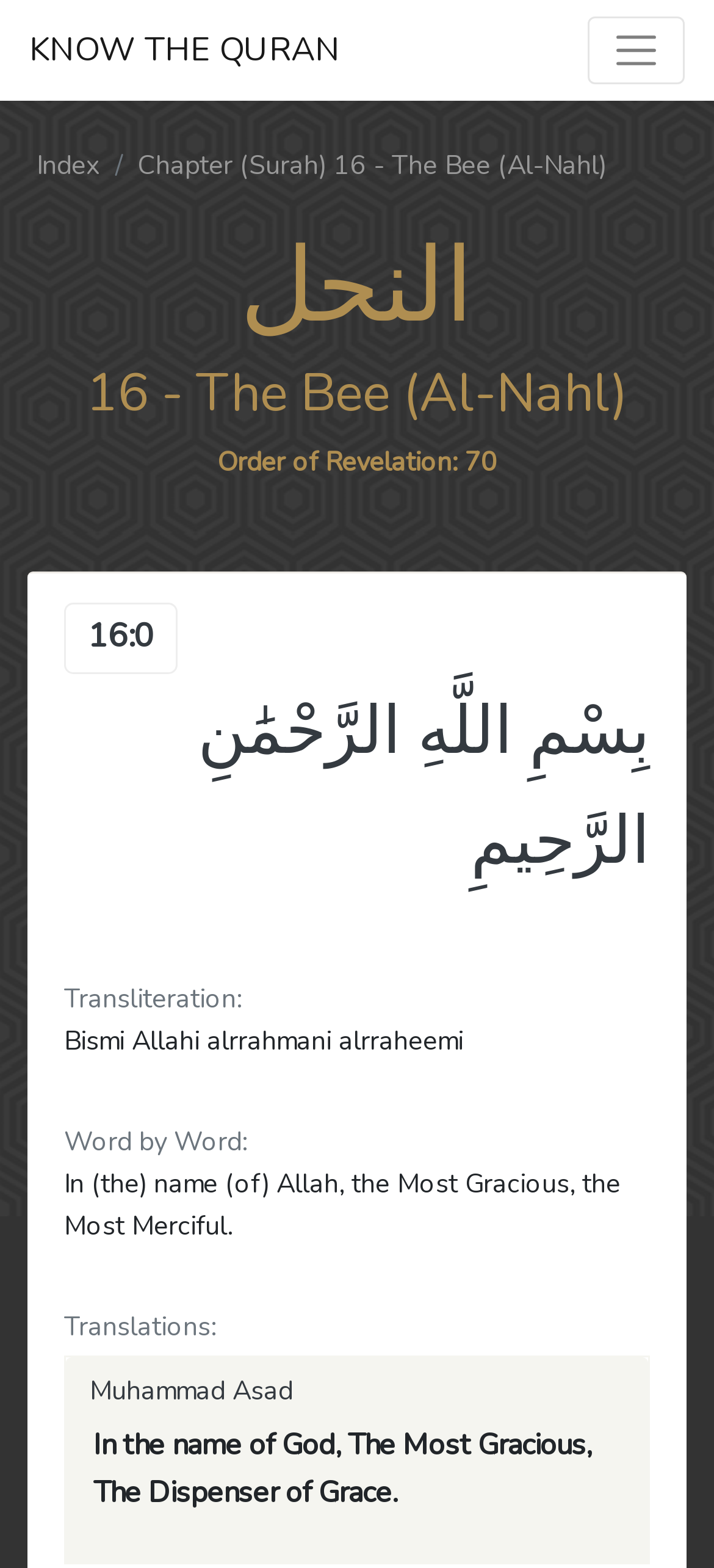What is the order of revelation of this Quran chapter?
Give a one-word or short phrase answer based on the image.

70